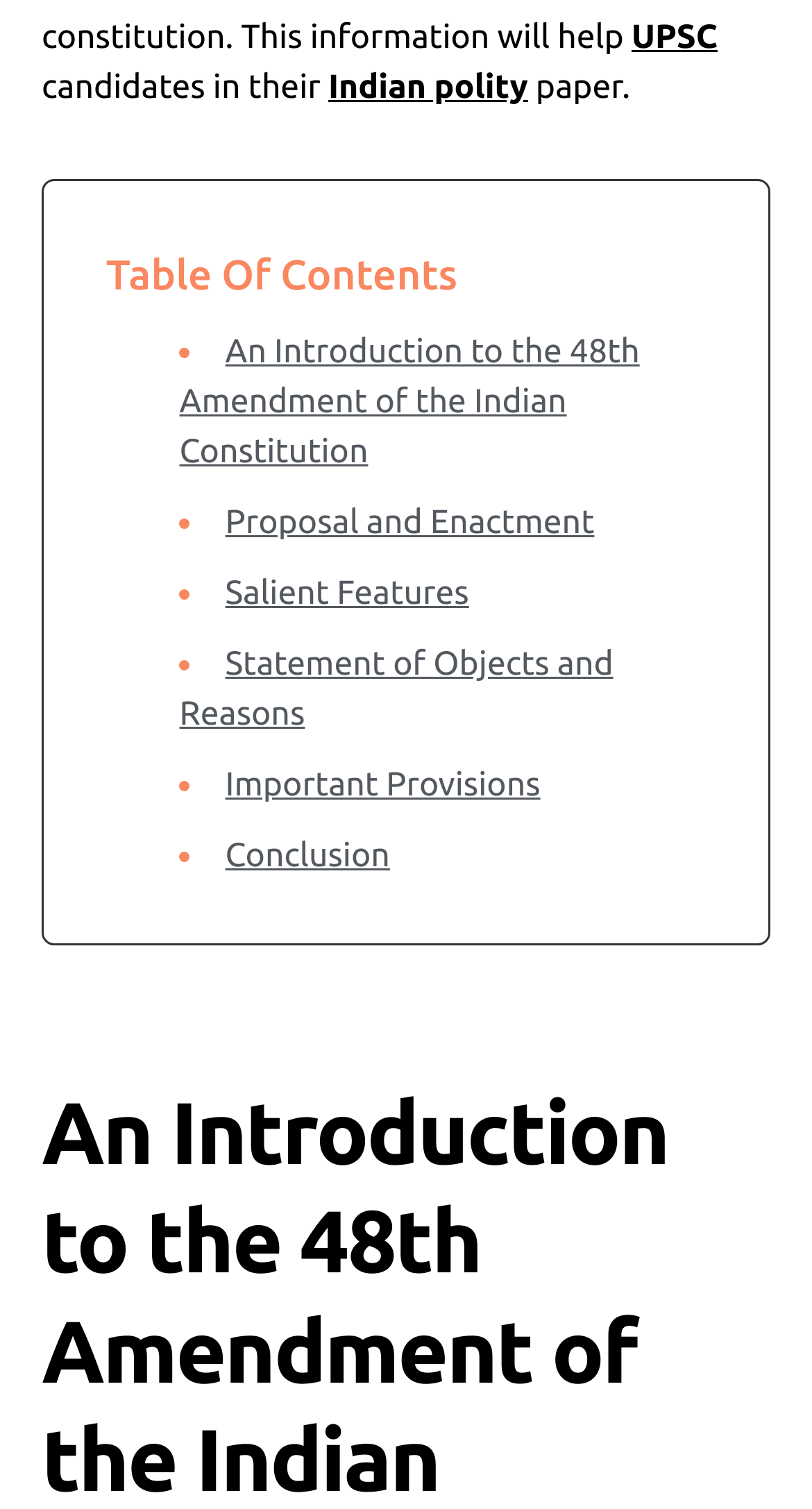Please specify the bounding box coordinates of the region to click in order to perform the following instruction: "view An Introduction to the 48th Amendment of the Indian Constitution".

[0.221, 0.221, 0.788, 0.312]